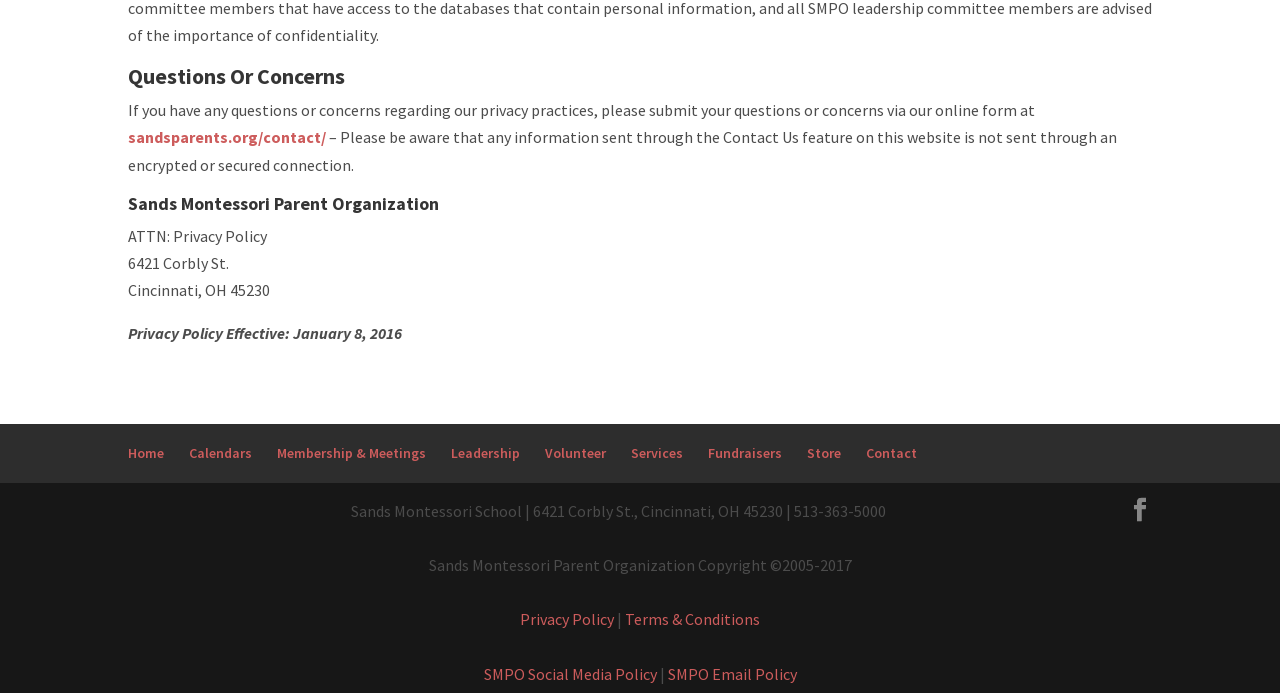Determine the bounding box coordinates for the area that needs to be clicked to fulfill this task: "Click on 'Using Messenger Bots to Automate and Speed up the Sales Process'". The coordinates must be given as four float numbers between 0 and 1, i.e., [left, top, right, bottom].

None